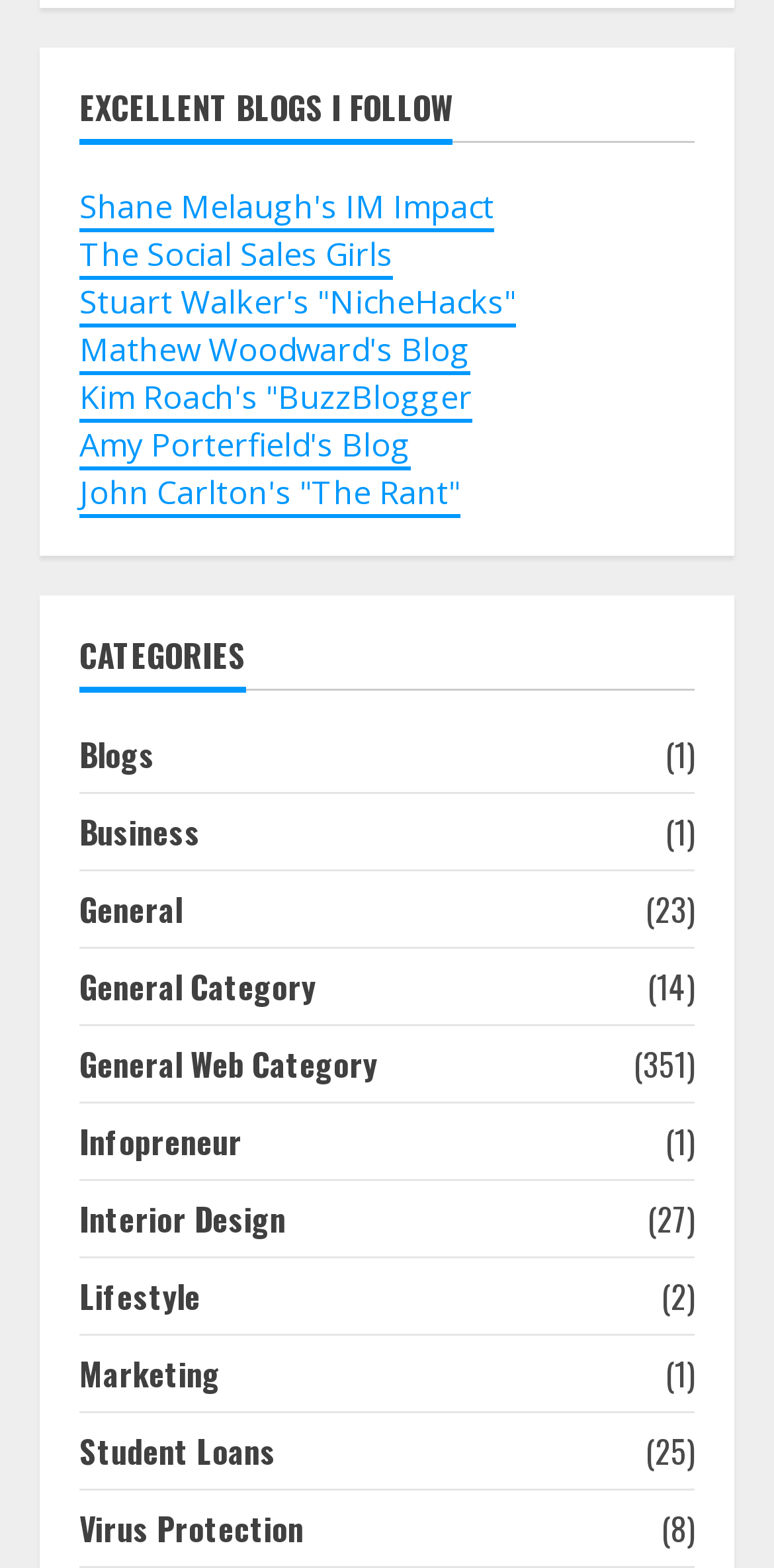Please answer the following question using a single word or phrase: How many categories are listed on the webpage?

11